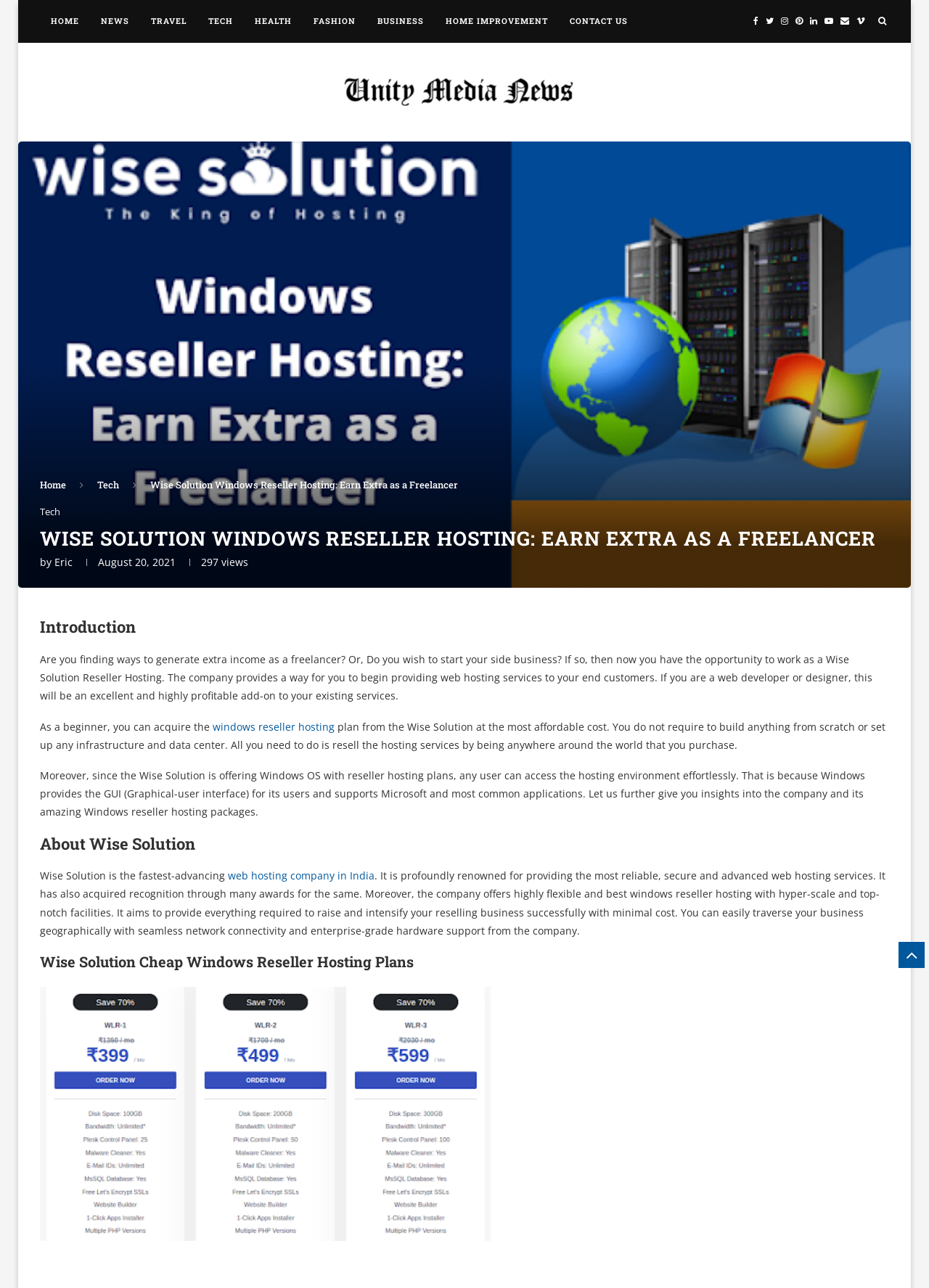Please find the bounding box coordinates for the clickable element needed to perform this instruction: "Click on CONTACT US".

[0.602, 0.0, 0.688, 0.033]